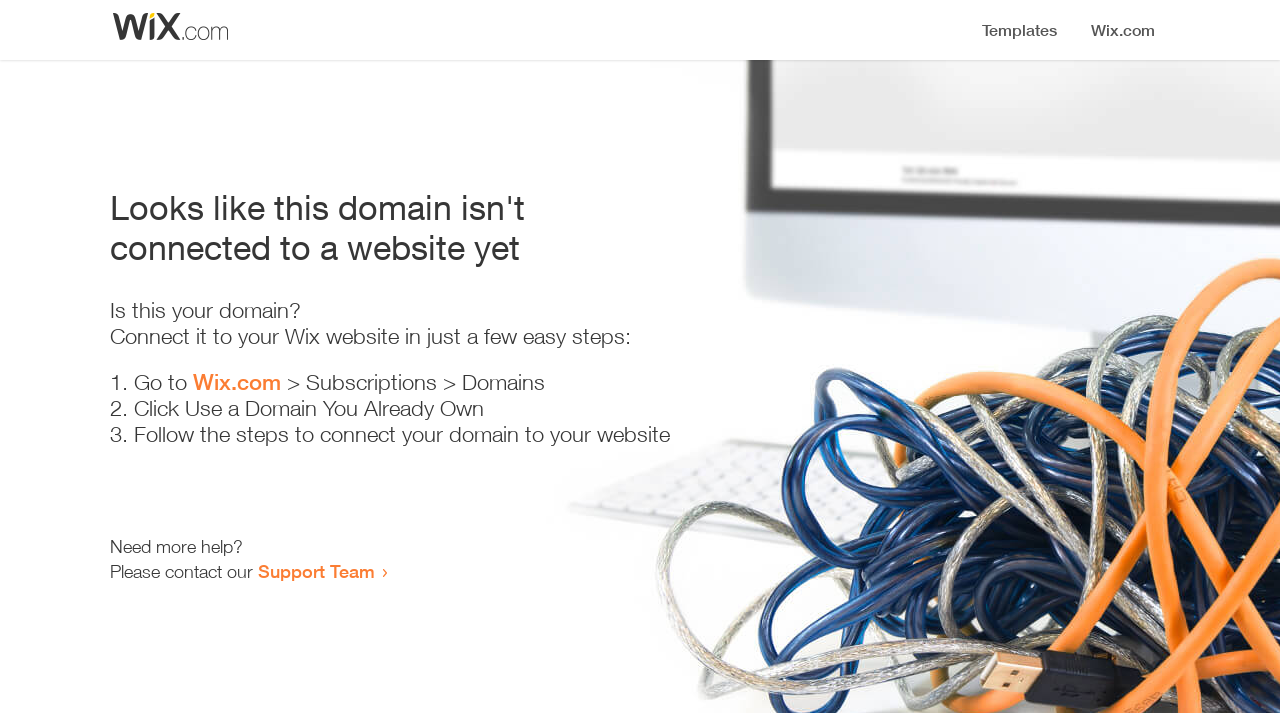Offer a meticulous caption that includes all visible features of the webpage.

The webpage appears to be an error page, indicating that a domain is not connected to a website yet. At the top, there is a small image, likely a logo or icon. Below the image, a prominent heading reads "Looks like this domain isn't connected to a website yet". 

Underneath the heading, there is a series of instructions to connect the domain to a Wix website. The instructions are divided into three steps, each marked with a numbered list marker (1., 2., and 3.). The first step involves going to Wix.com, followed by navigating to Subscriptions and then Domains. The second step is to click "Use a Domain You Already Own", and the third step is to follow the instructions to connect the domain to the website. 

At the bottom of the page, there is a message asking if the user needs more help, with an option to contact the Support Team via a link.